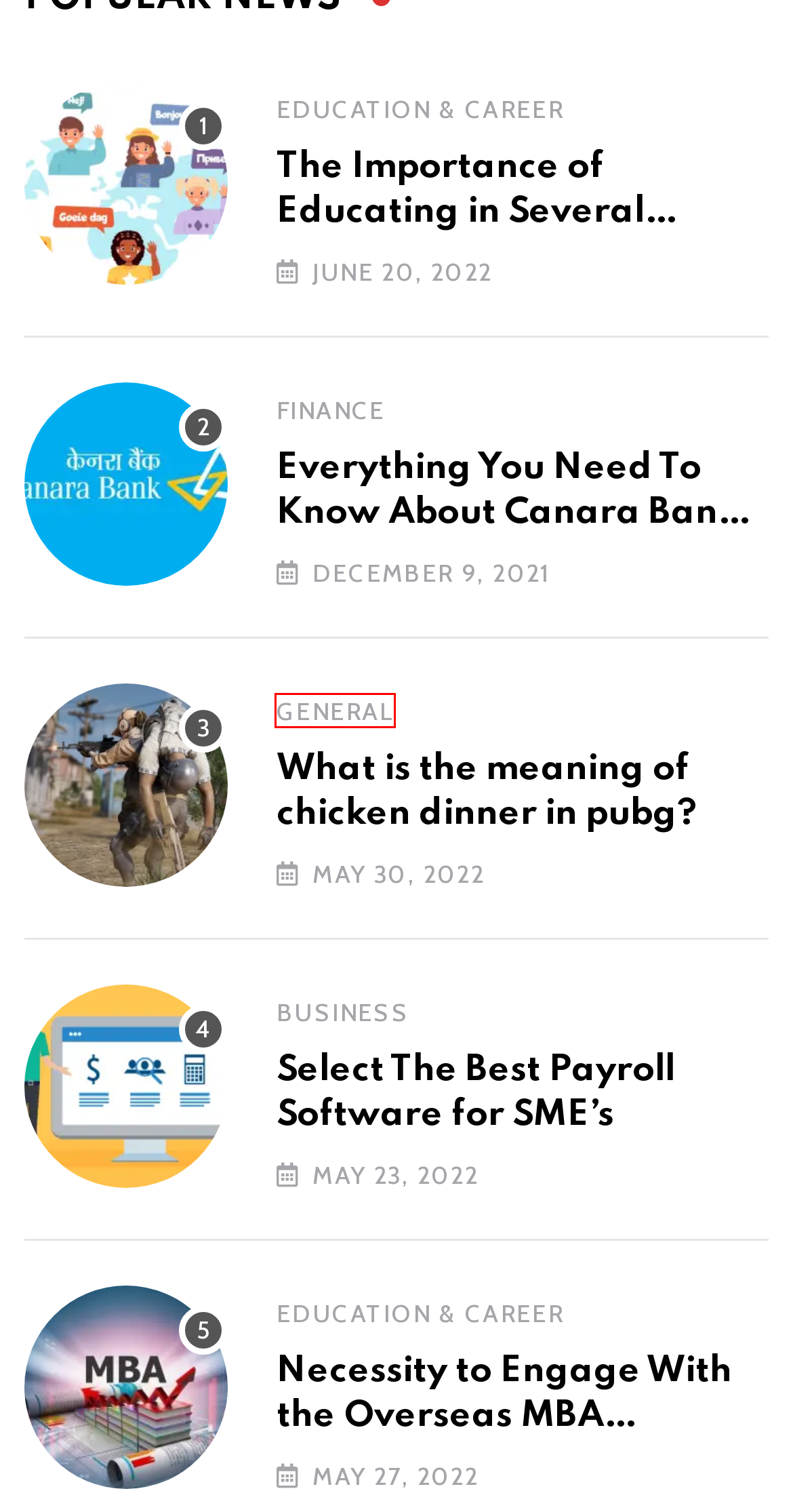Given a screenshot of a webpage with a red bounding box, please pick the webpage description that best fits the new webpage after clicking the element inside the bounding box. Here are the candidates:
A. The Importance Of Educating In Several Languages
B. Business
C. Finance
D. General
E. What Is The Meaning Of Chicken Dinner In Pubg?
F. Everything You Need To Know About Canara Bank Scholar Corner
G. Necessity To Engage With The Overseas MBA Admission Consultant
H. Select The Best Payroll Software For SME’s

D